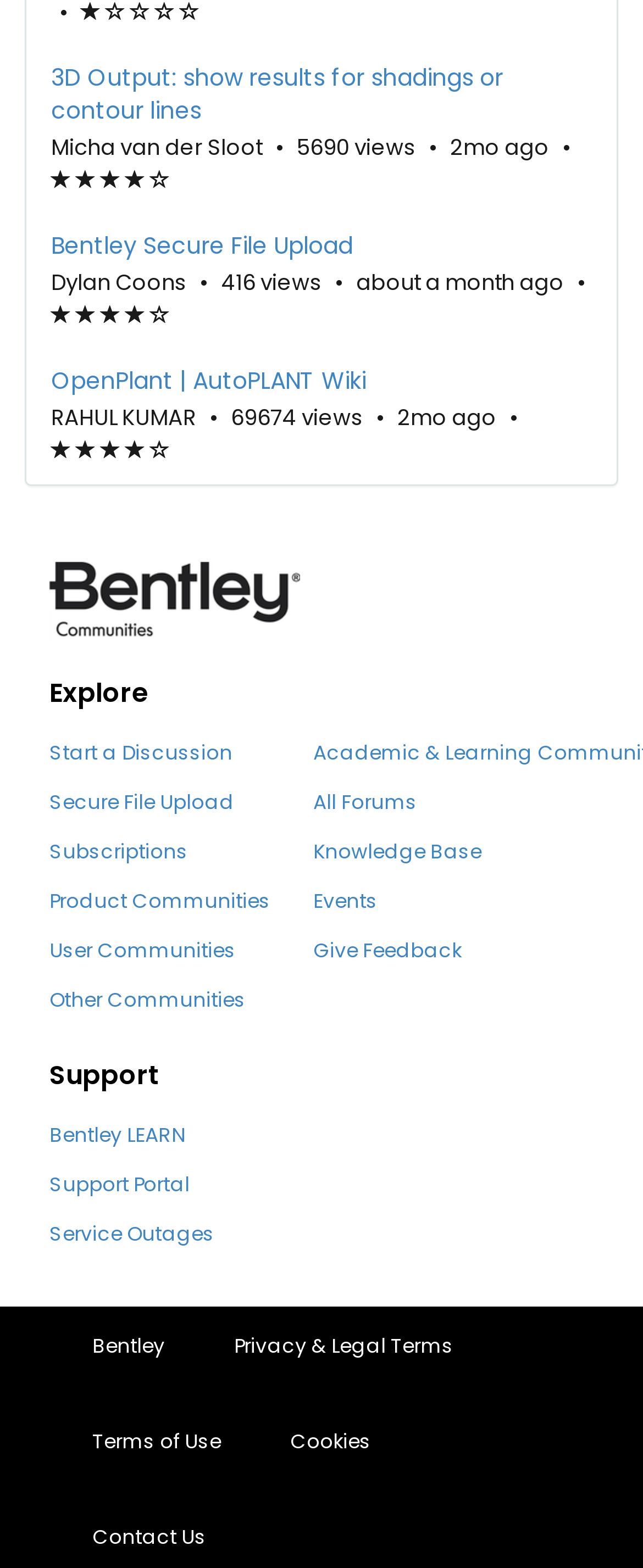Locate the bounding box coordinates of the clickable region to complete the following instruction: "Explore OpenPlant | AutoPLANT Wiki."

[0.079, 0.233, 0.921, 0.254]